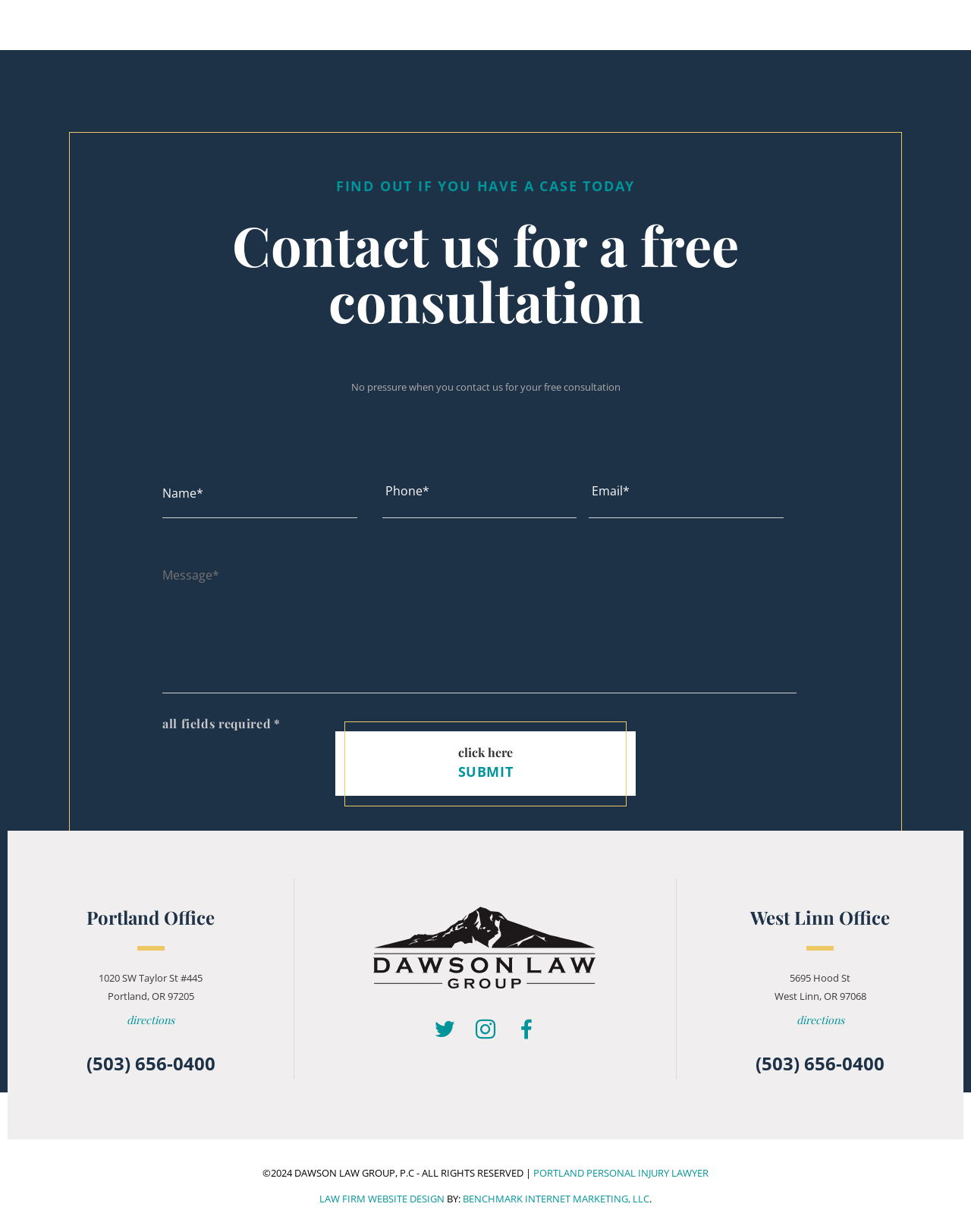What is the name of the law firm?
Provide a comprehensive and detailed answer to the question.

The heading element with the text 'Dawson Law Group' and the presence of an image with the same text suggest that this is the name of the law firm.